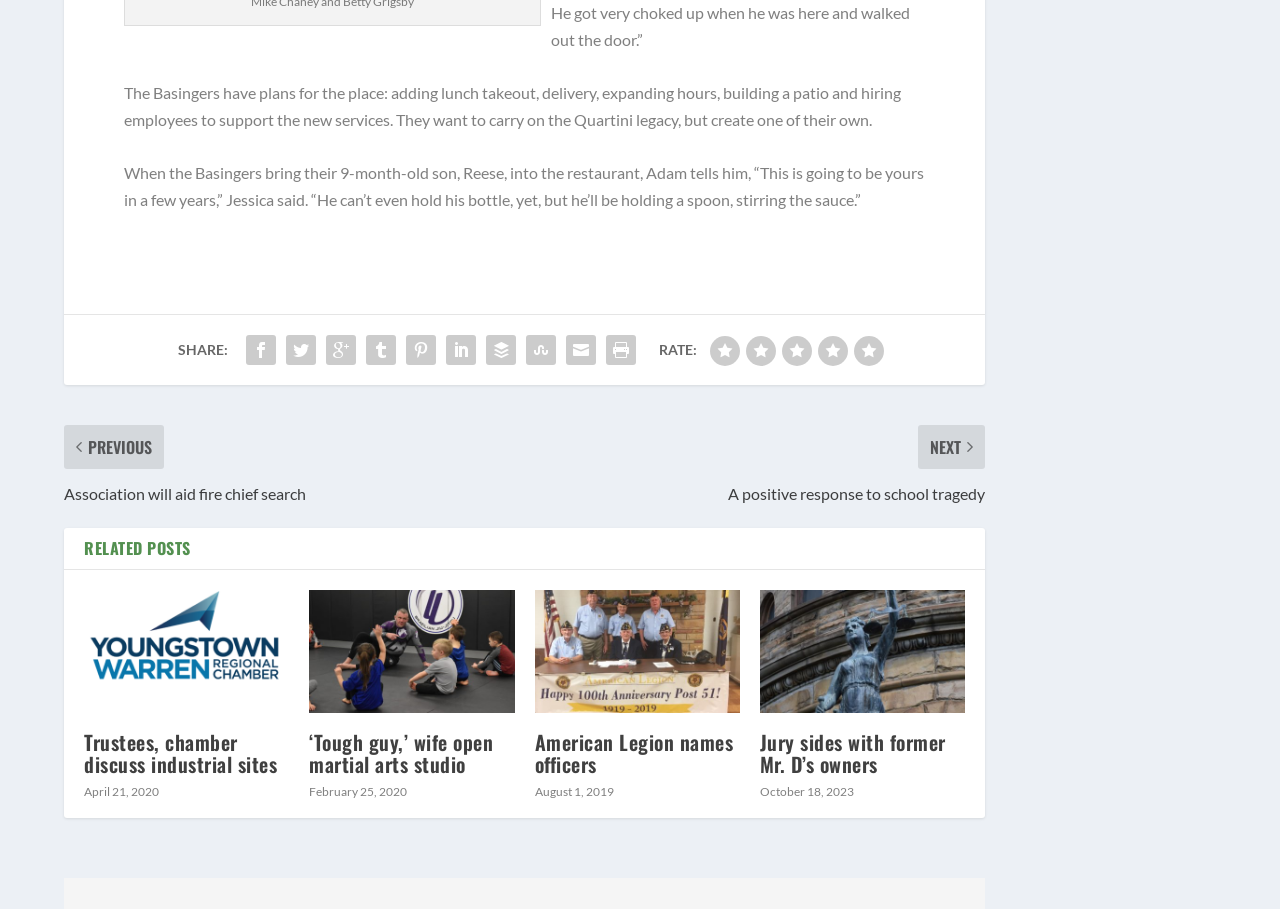Please provide the bounding box coordinate of the region that matches the element description: title="Trustees, chamber discuss industrial sites". Coordinates should be in the format (top-left x, top-left y, bottom-right x, bottom-right y) and all values should be between 0 and 1.

[0.066, 0.649, 0.226, 0.785]